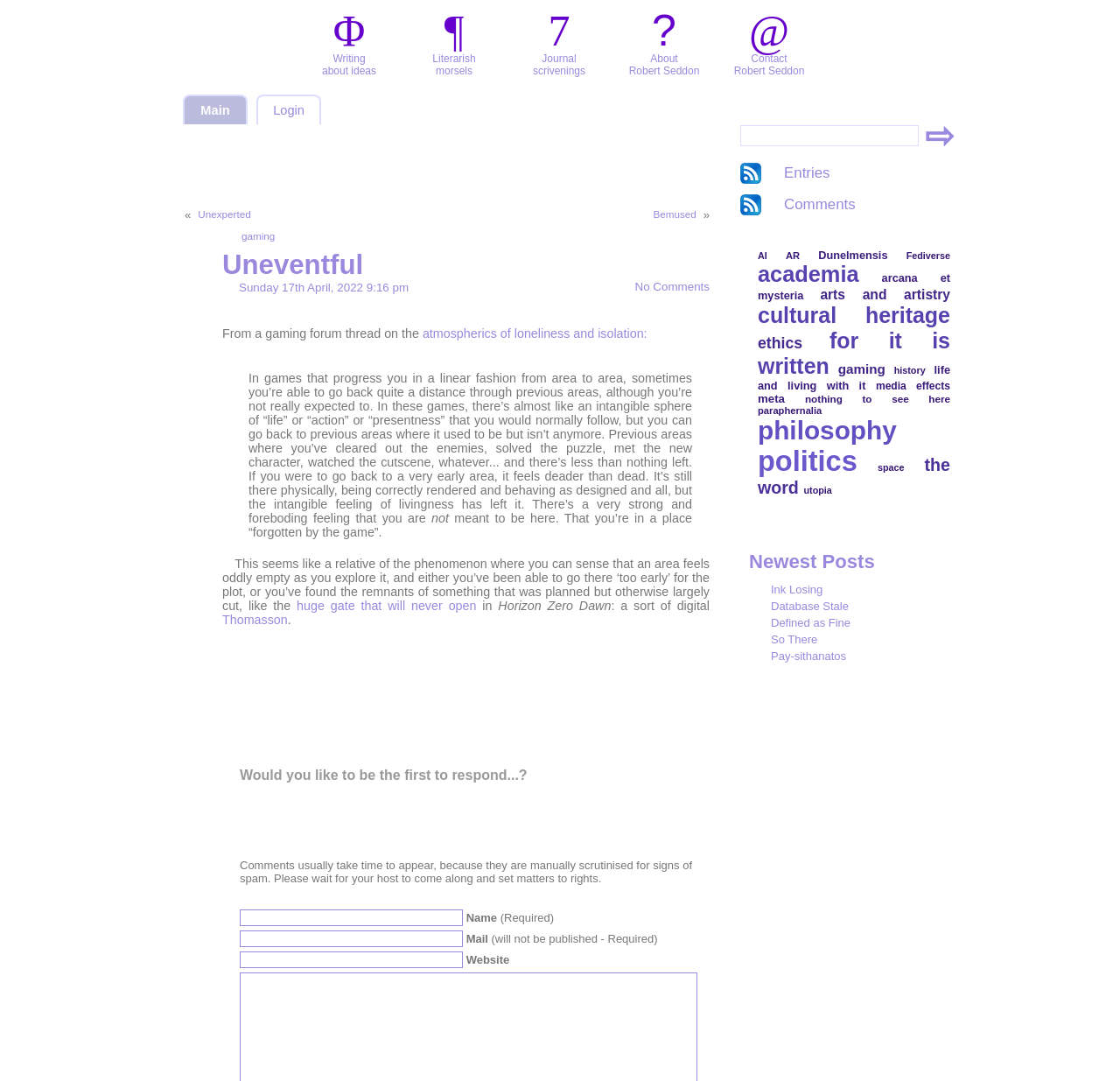Identify the bounding box coordinates of the specific part of the webpage to click to complete this instruction: "Click on the 'Φ Writing about ideas' link".

[0.287, 0.033, 0.336, 0.071]